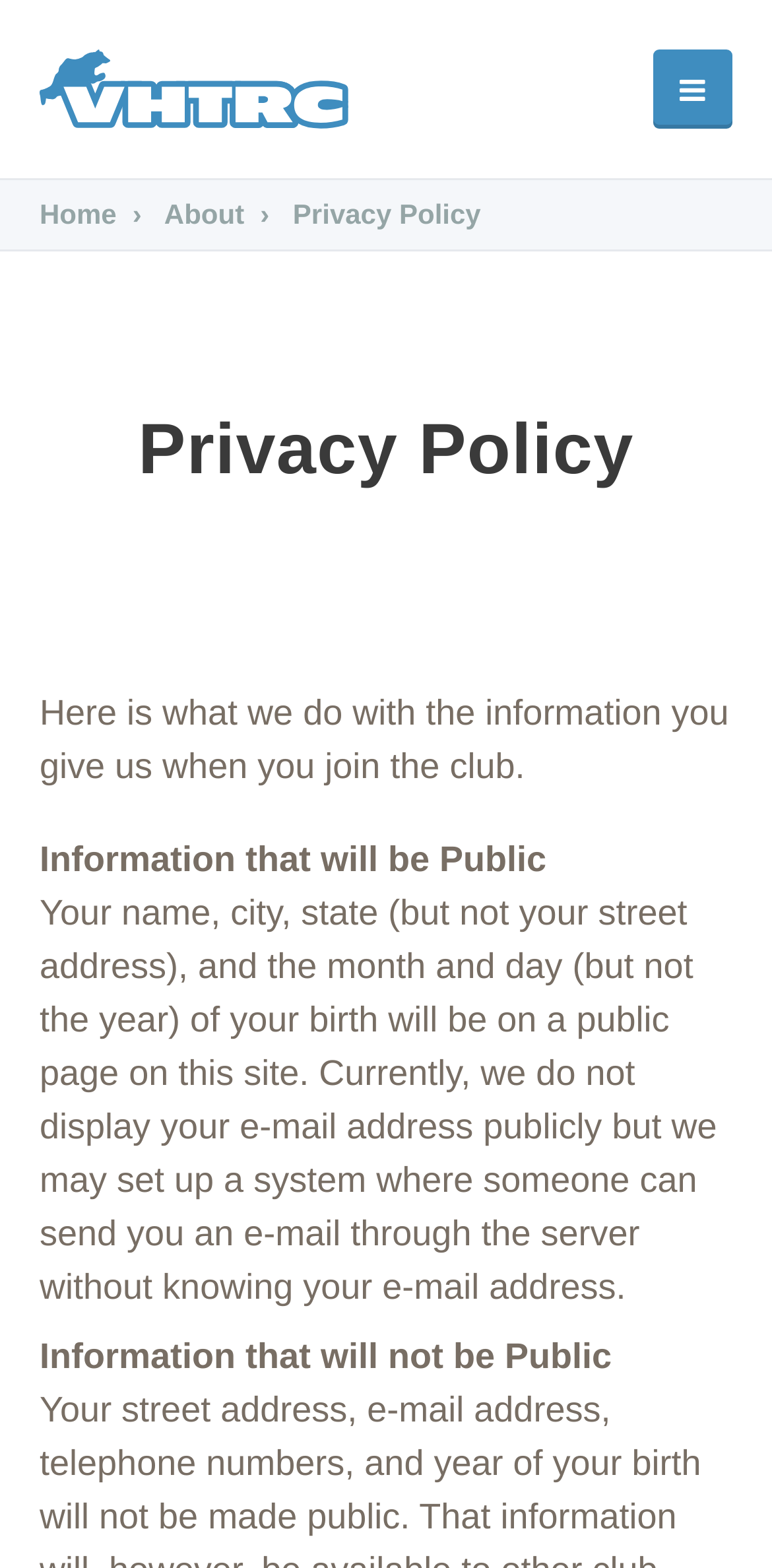Using the image as a reference, answer the following question in as much detail as possible:
What type of information will not be publicly displayed?

The privacy policy states that information that will not be publicly displayed includes email addresses and street addresses, which will be kept private.